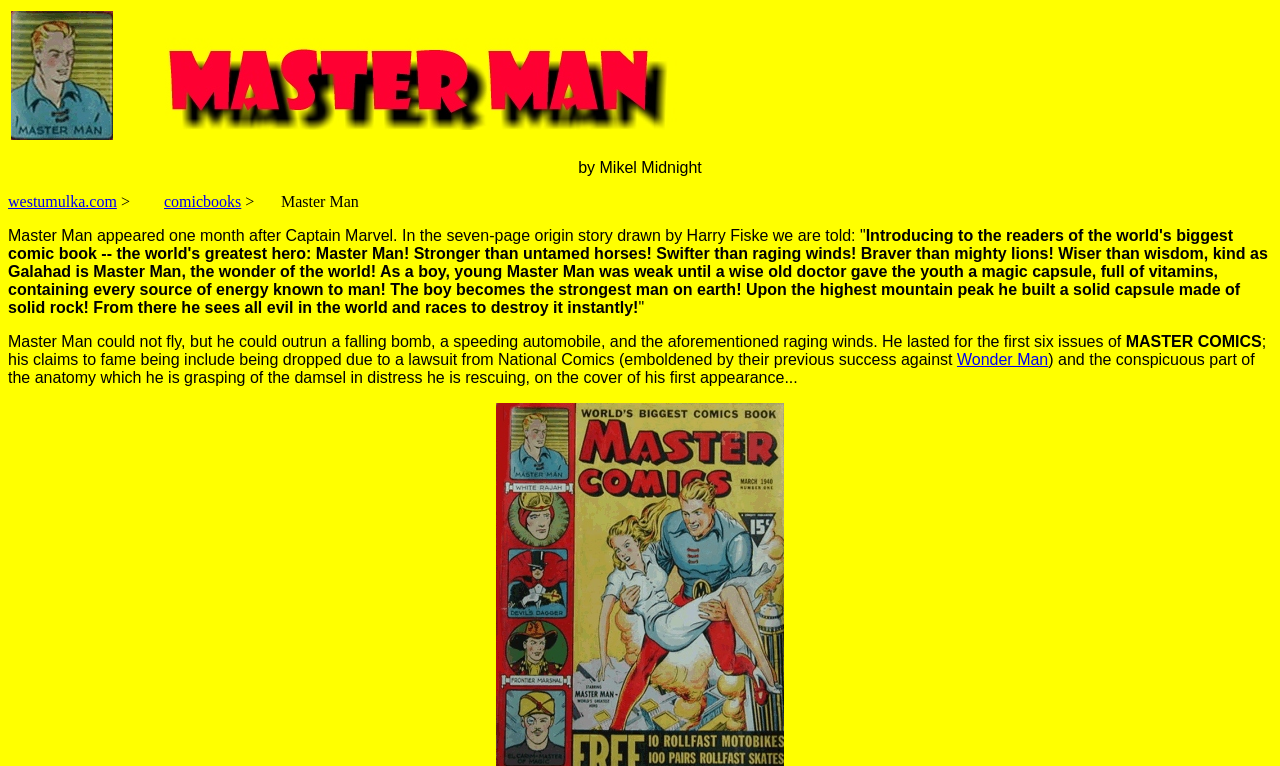Determine the bounding box coordinates in the format (top-left x, top-left y, bottom-right x, bottom-right y). Ensure all values are floating point numbers between 0 and 1. Identify the bounding box of the UI element described by: Wonder Man

[0.748, 0.458, 0.819, 0.48]